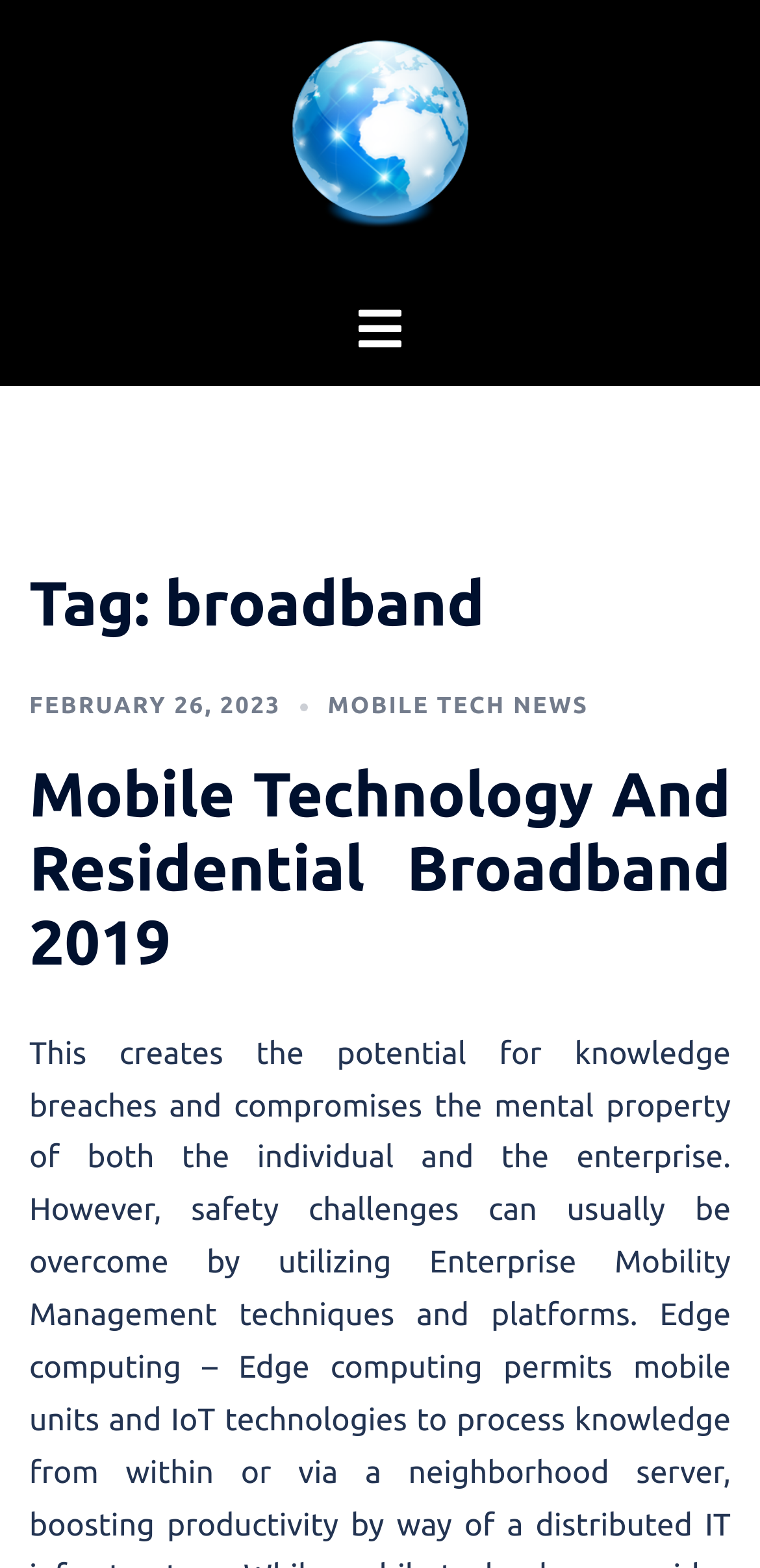Extract the bounding box coordinates of the UI element described by: "February 26, 2023September 15, 2021". The coordinates should include four float numbers ranging from 0 to 1, e.g., [left, top, right, bottom].

[0.038, 0.443, 0.37, 0.459]